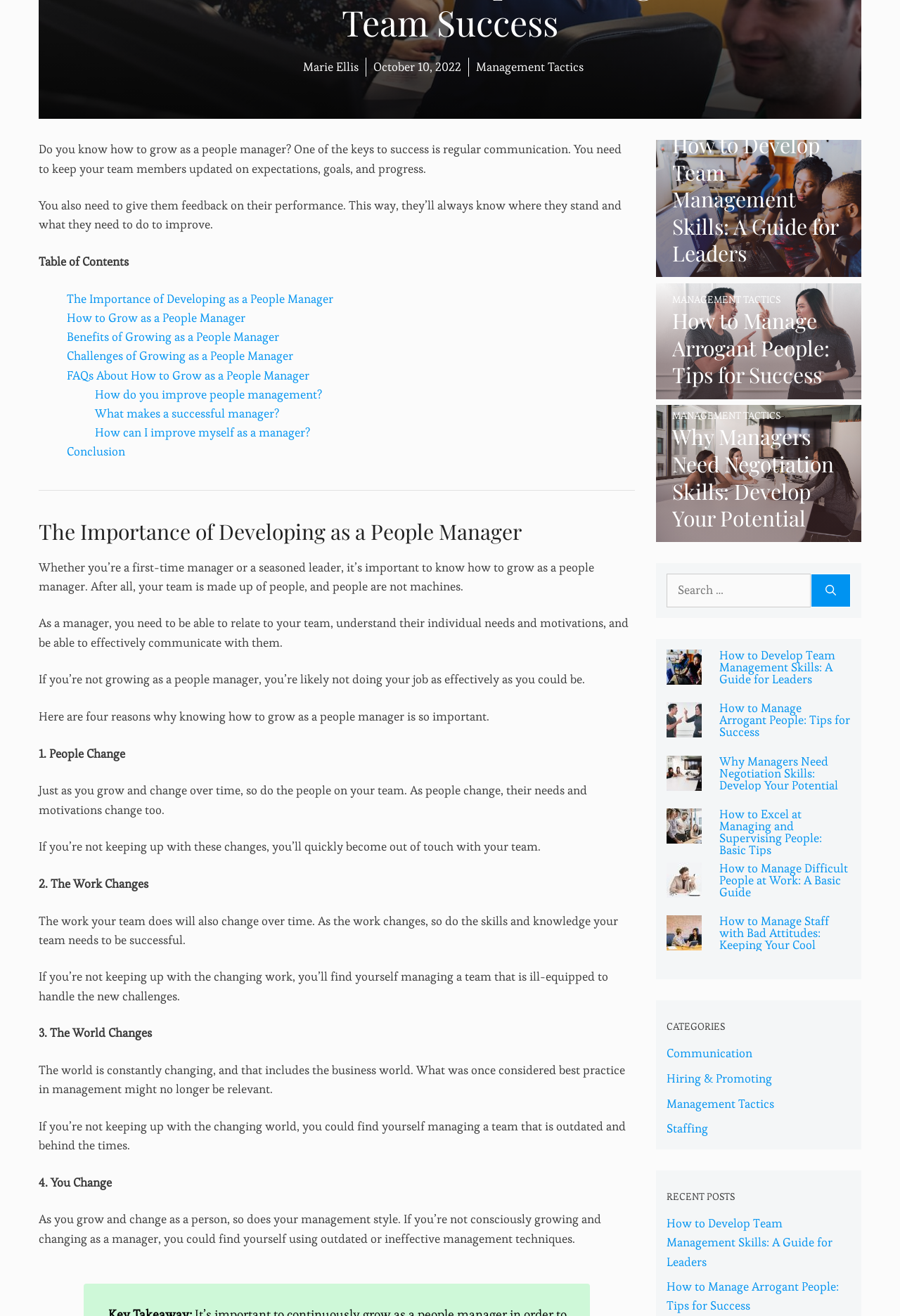Provide the bounding box coordinates for the specified HTML element described in this description: "Conclusion". The coordinates should be four float numbers ranging from 0 to 1, in the format [left, top, right, bottom].

[0.074, 0.337, 0.139, 0.349]